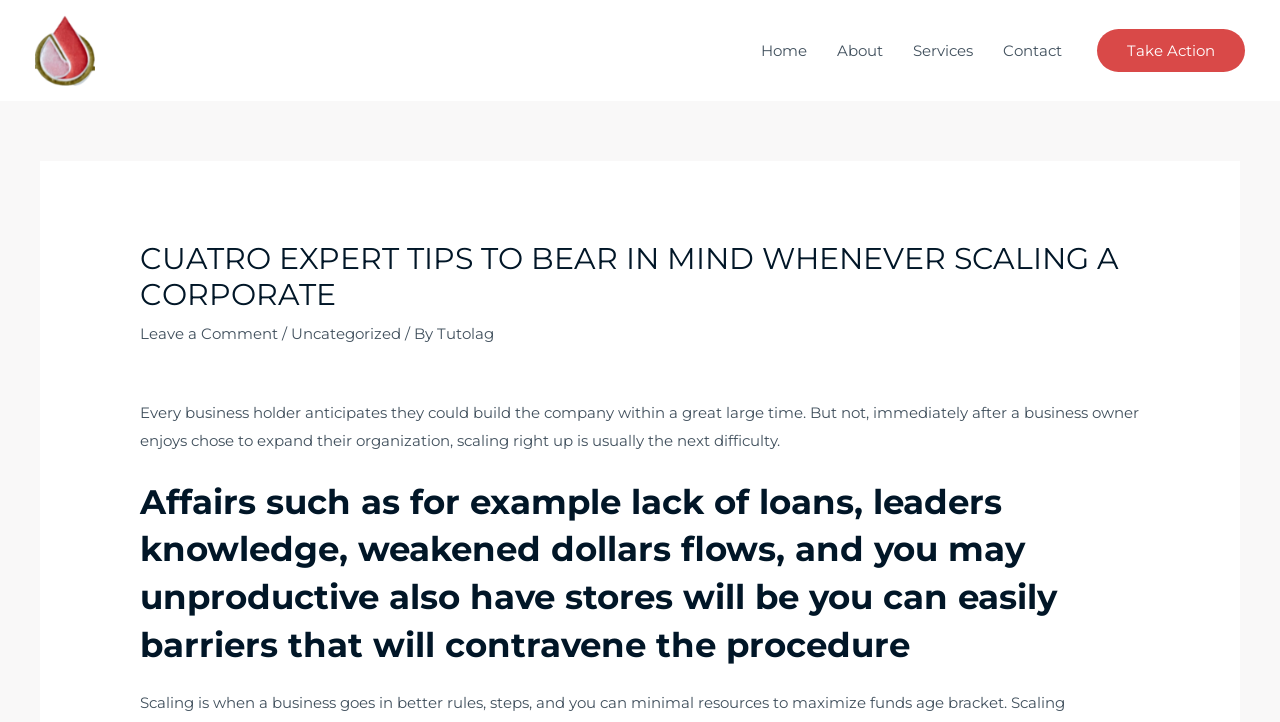Respond with a single word or short phrase to the following question: 
What is the company name mentioned on the webpage?

Tulolag Petroleum Energy Ltd